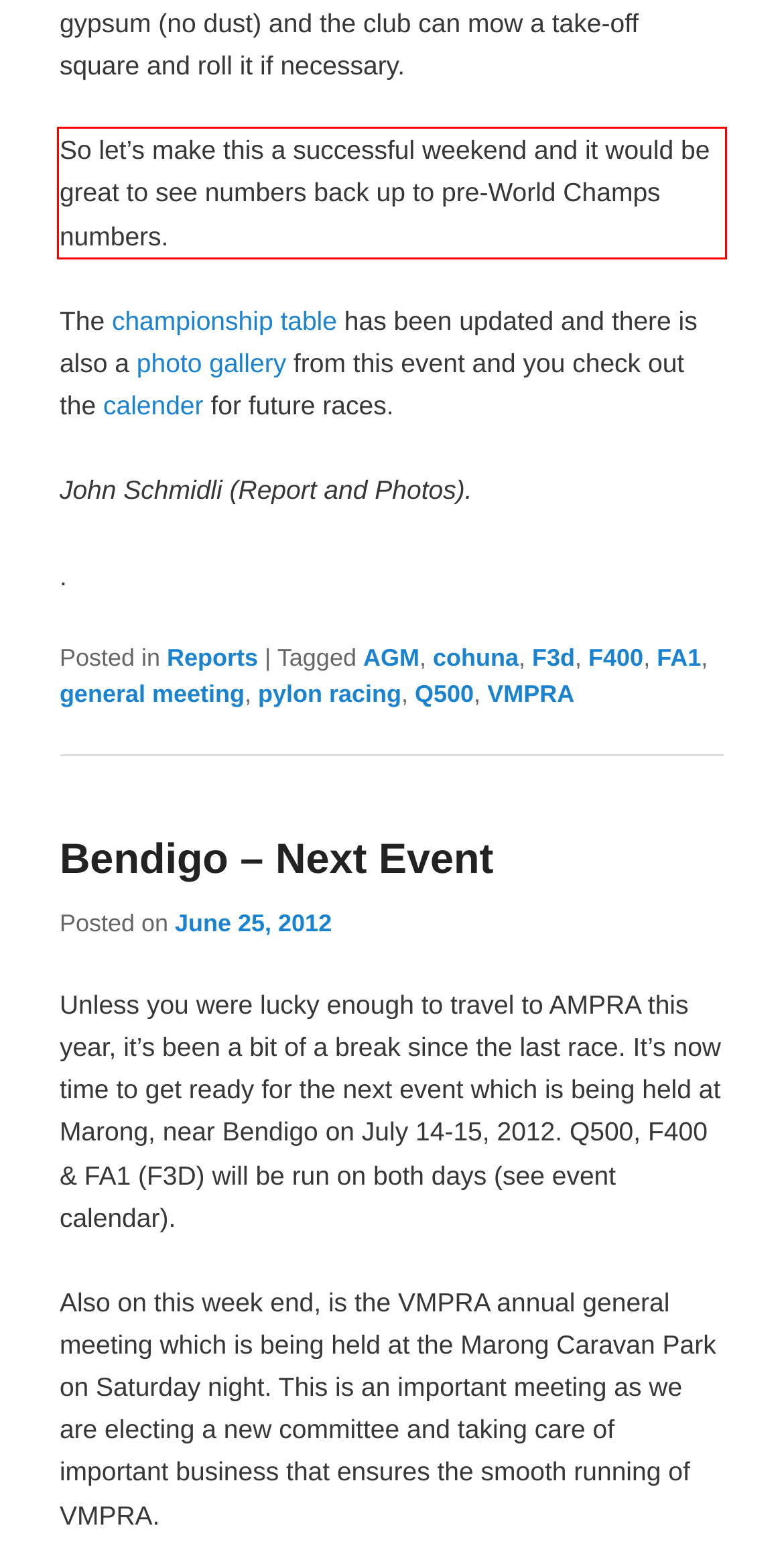Identify the text inside the red bounding box in the provided webpage screenshot and transcribe it.

So let’s make this a successful weekend and it would be great to see numbers back up to pre-World Champs numbers.